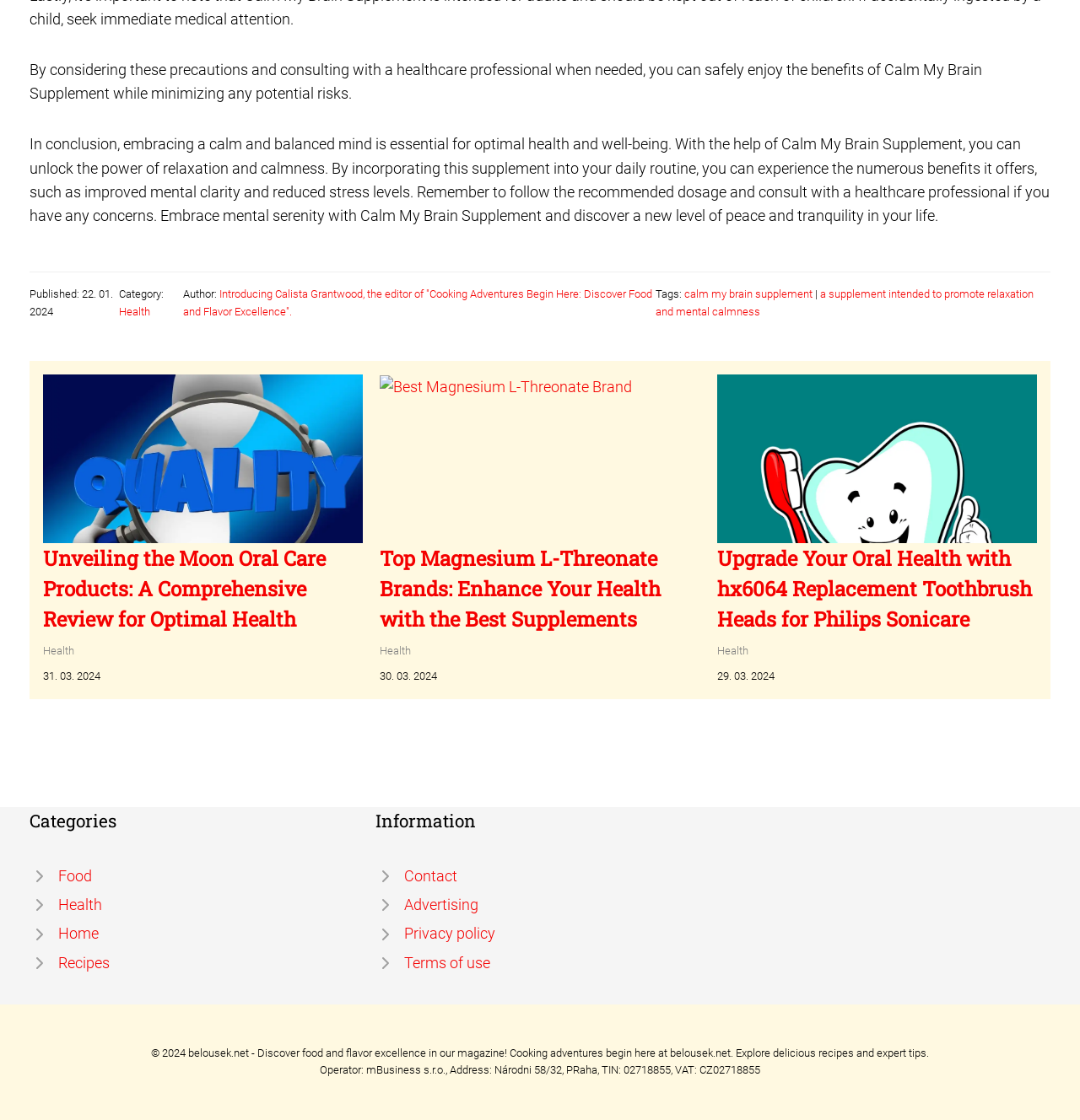What is the name of the supplement mentioned in the article?
Answer briefly with a single word or phrase based on the image.

Calm My Brain Supplement